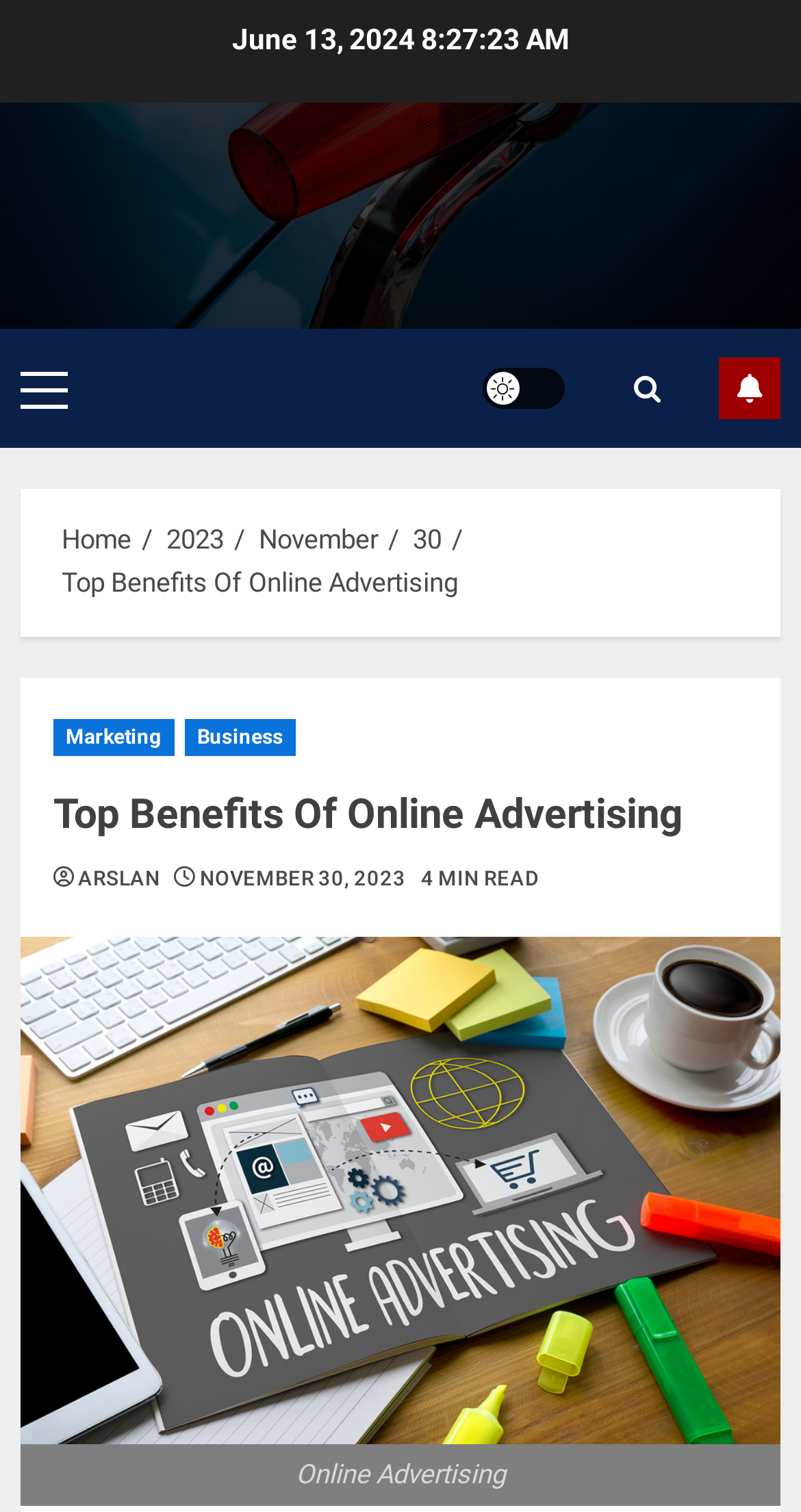Provide the bounding box coordinates of the HTML element this sentence describes: "Primary Menu". The bounding box coordinates consist of four float numbers between 0 and 1, i.e., [left, top, right, bottom].

[0.026, 0.245, 0.085, 0.269]